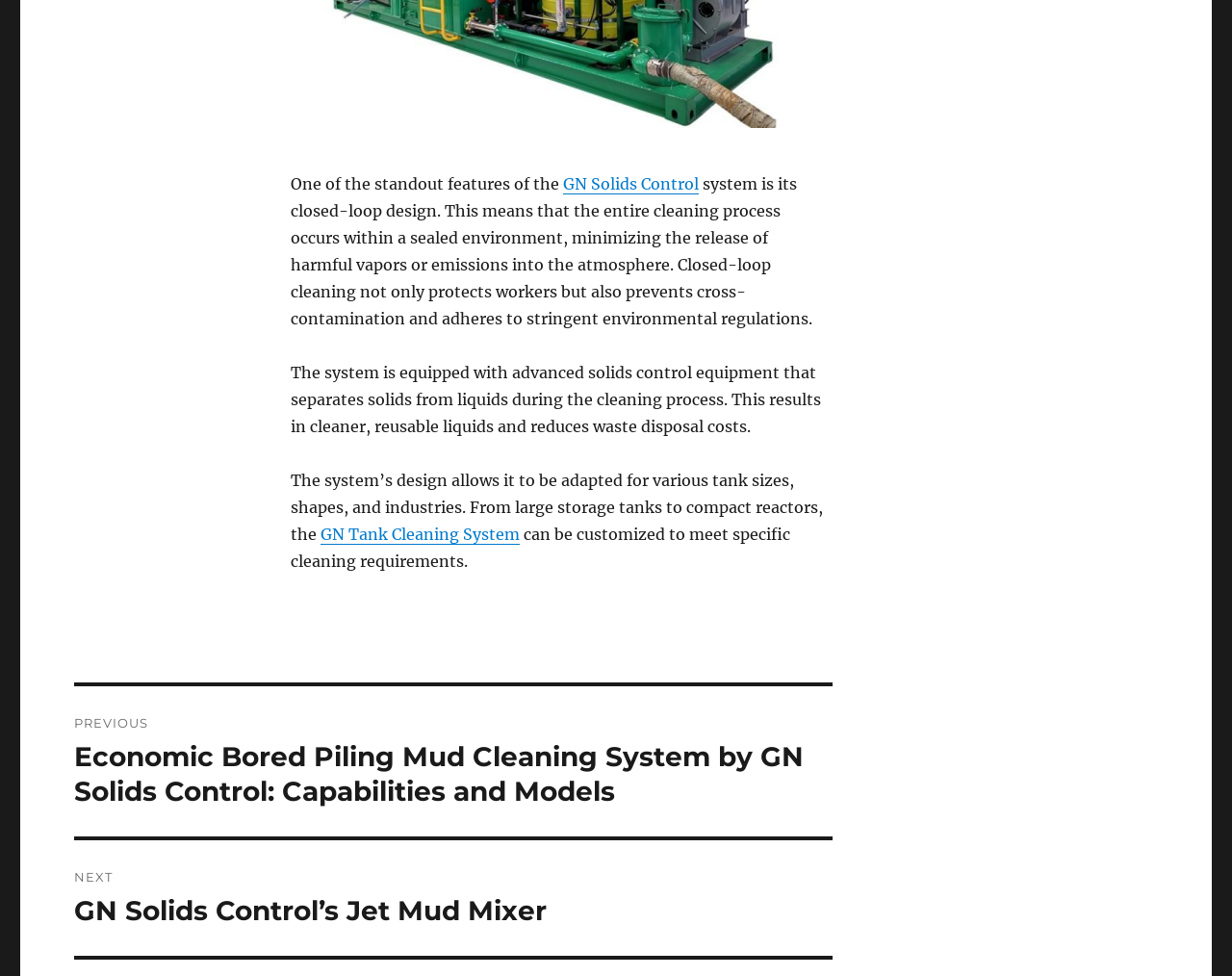From the image, can you give a detailed response to the question below:
What is the purpose of the advanced solids control equipment?

The advanced solids control equipment is used to separate solids from liquids during the cleaning process, resulting in cleaner, reusable liquids and reducing waste disposal costs.